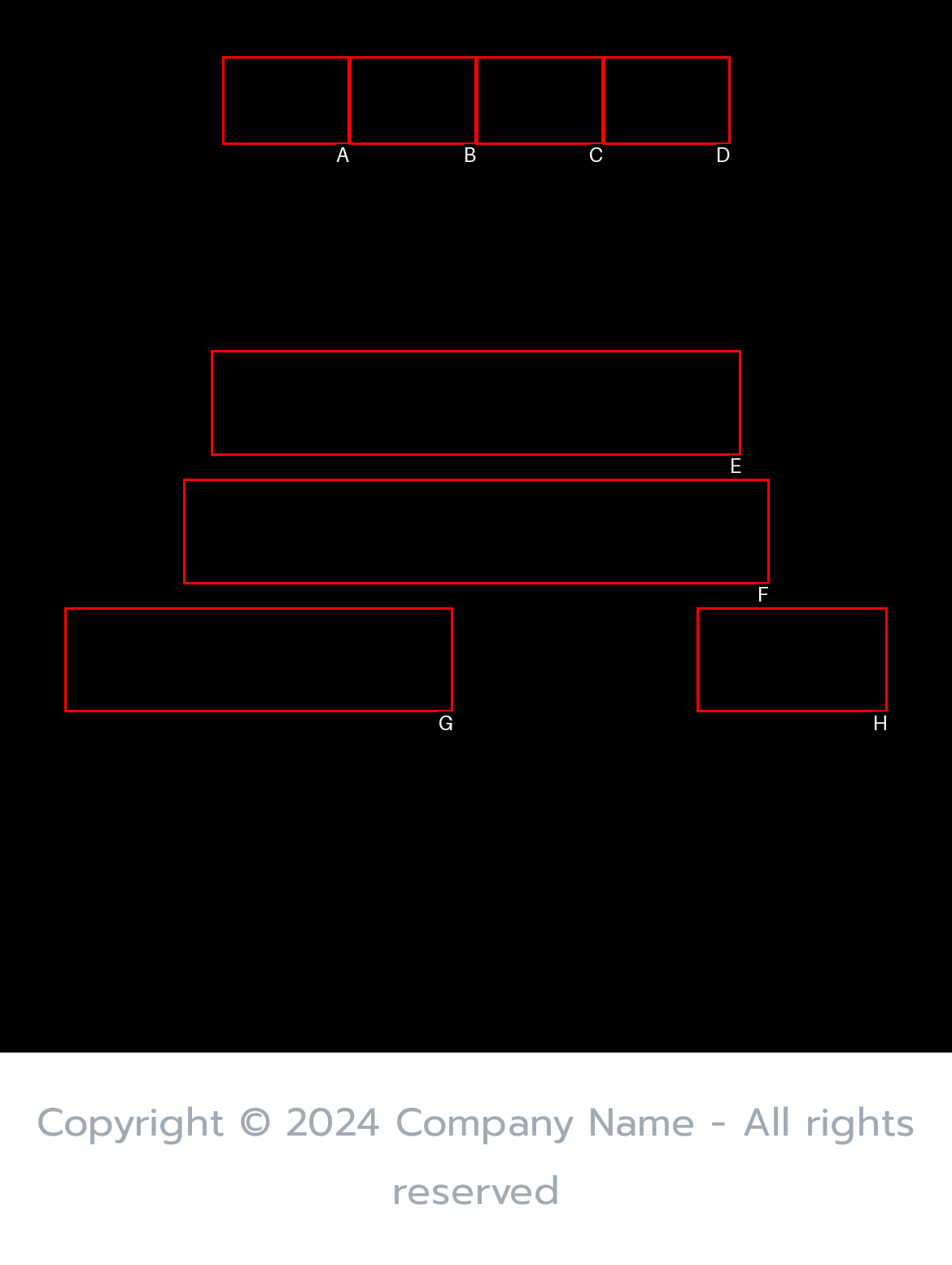Choose the letter that best represents the description: Scam Alerts and Reporting. Answer with the letter of the selected choice directly.

F